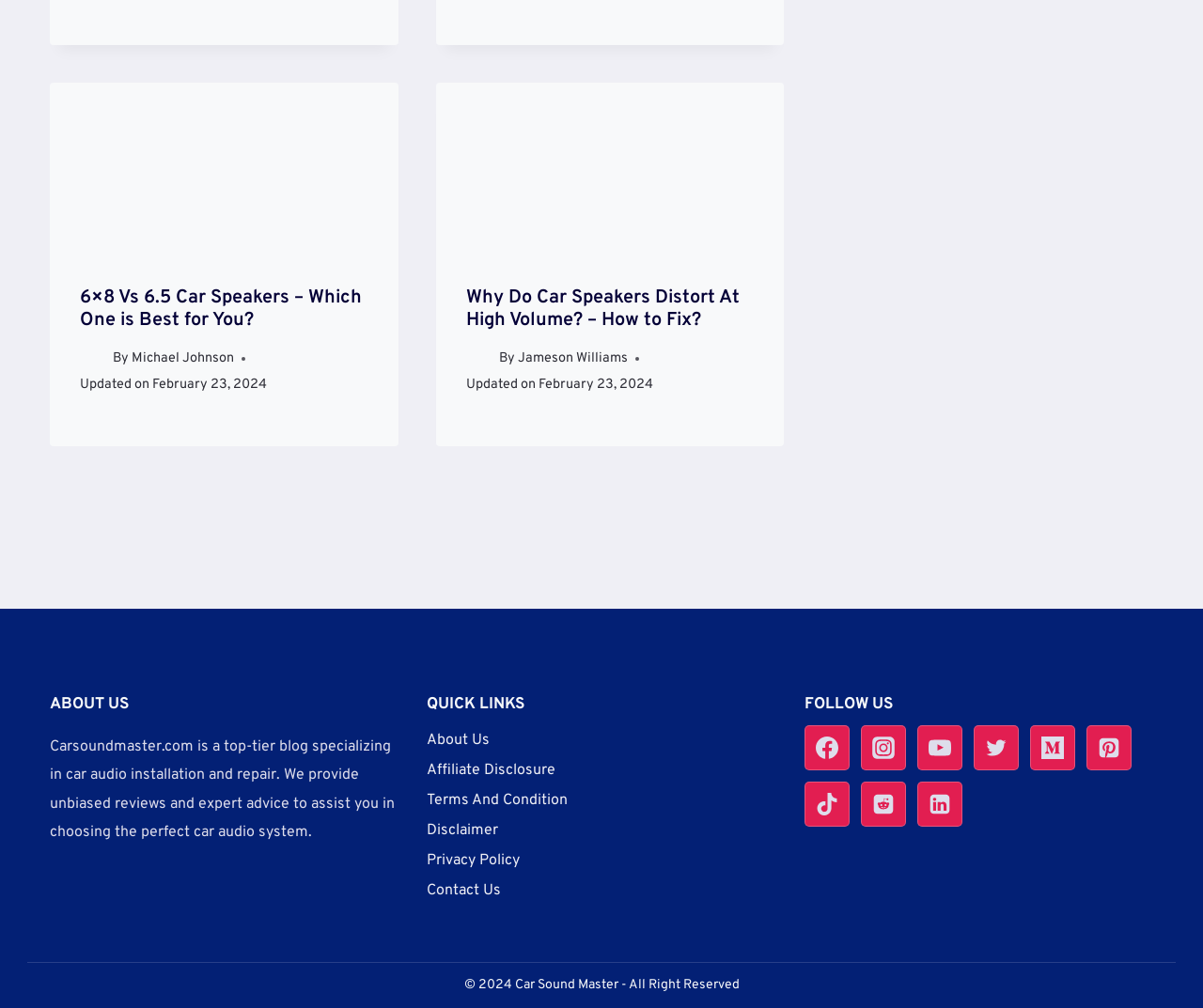Please find the bounding box coordinates of the element that must be clicked to perform the given instruction: "Follow the Facebook link". The coordinates should be four float numbers from 0 to 1, i.e., [left, top, right, bottom].

[0.668, 0.72, 0.706, 0.764]